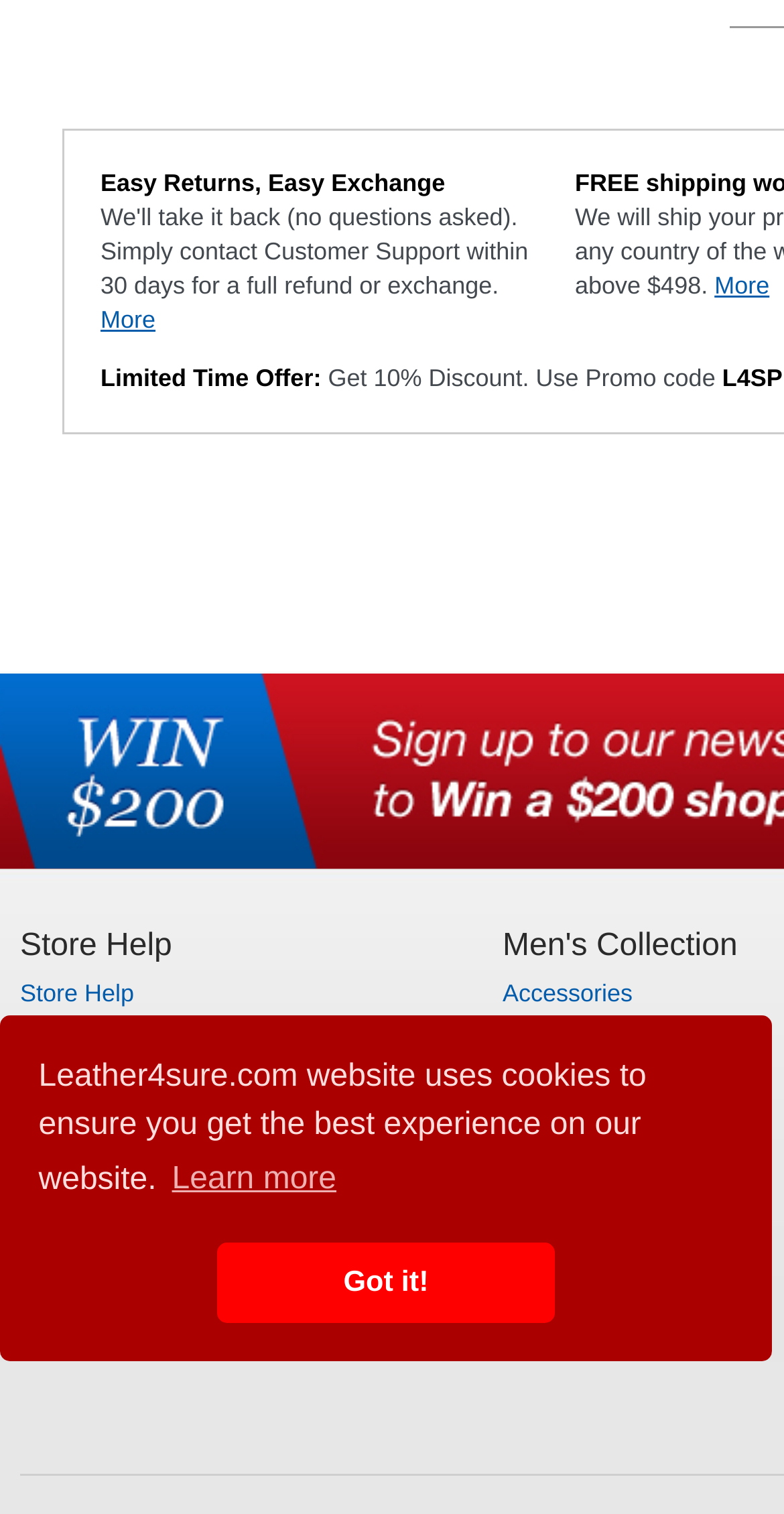Please identify the bounding box coordinates of the element's region that I should click in order to complete the following instruction: "View January 2024". The bounding box coordinates consist of four float numbers between 0 and 1, i.e., [left, top, right, bottom].

None